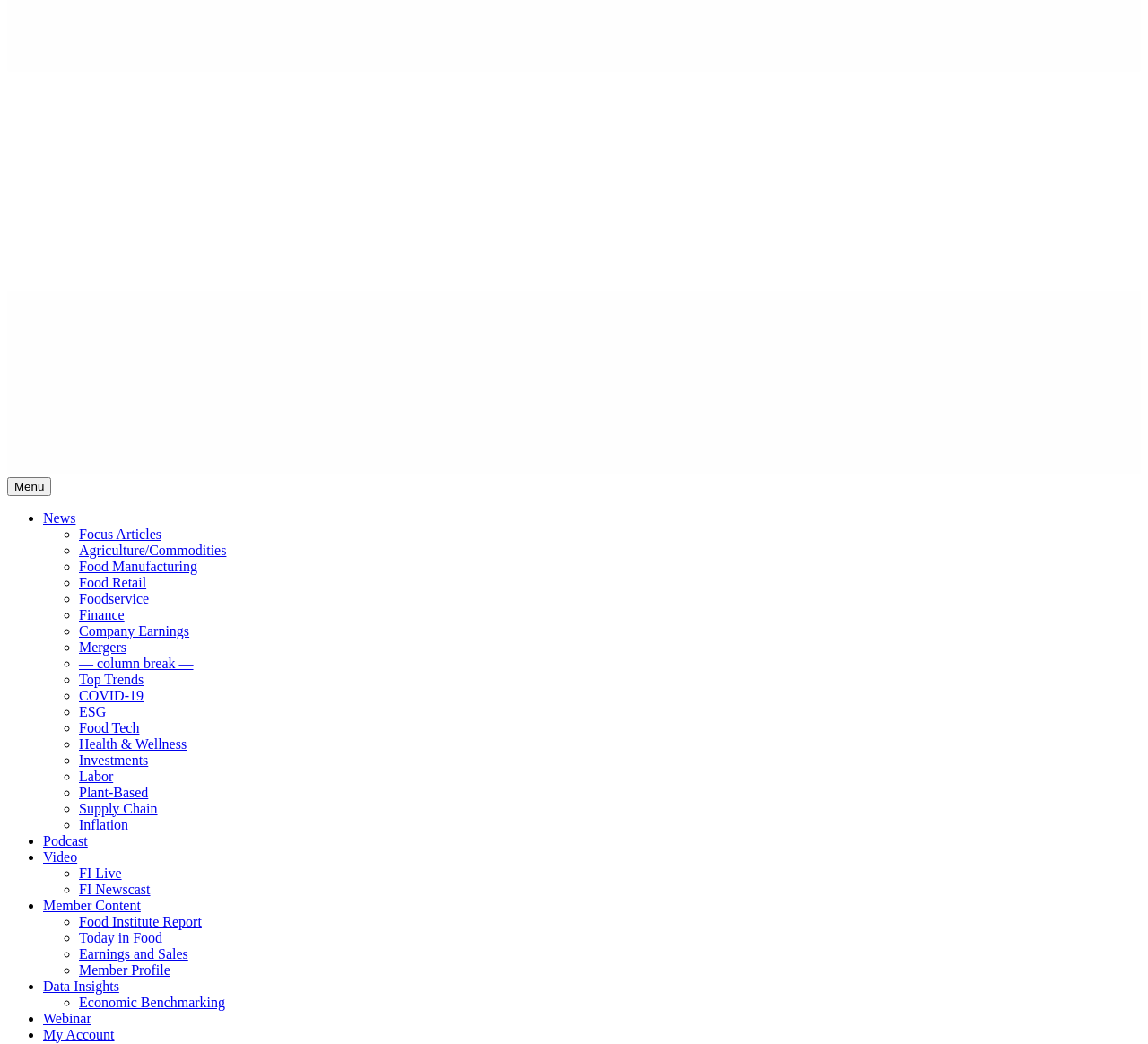Show the bounding box coordinates of the region that should be clicked to follow the instruction: "View Food Manufacturing."

[0.069, 0.535, 0.172, 0.549]